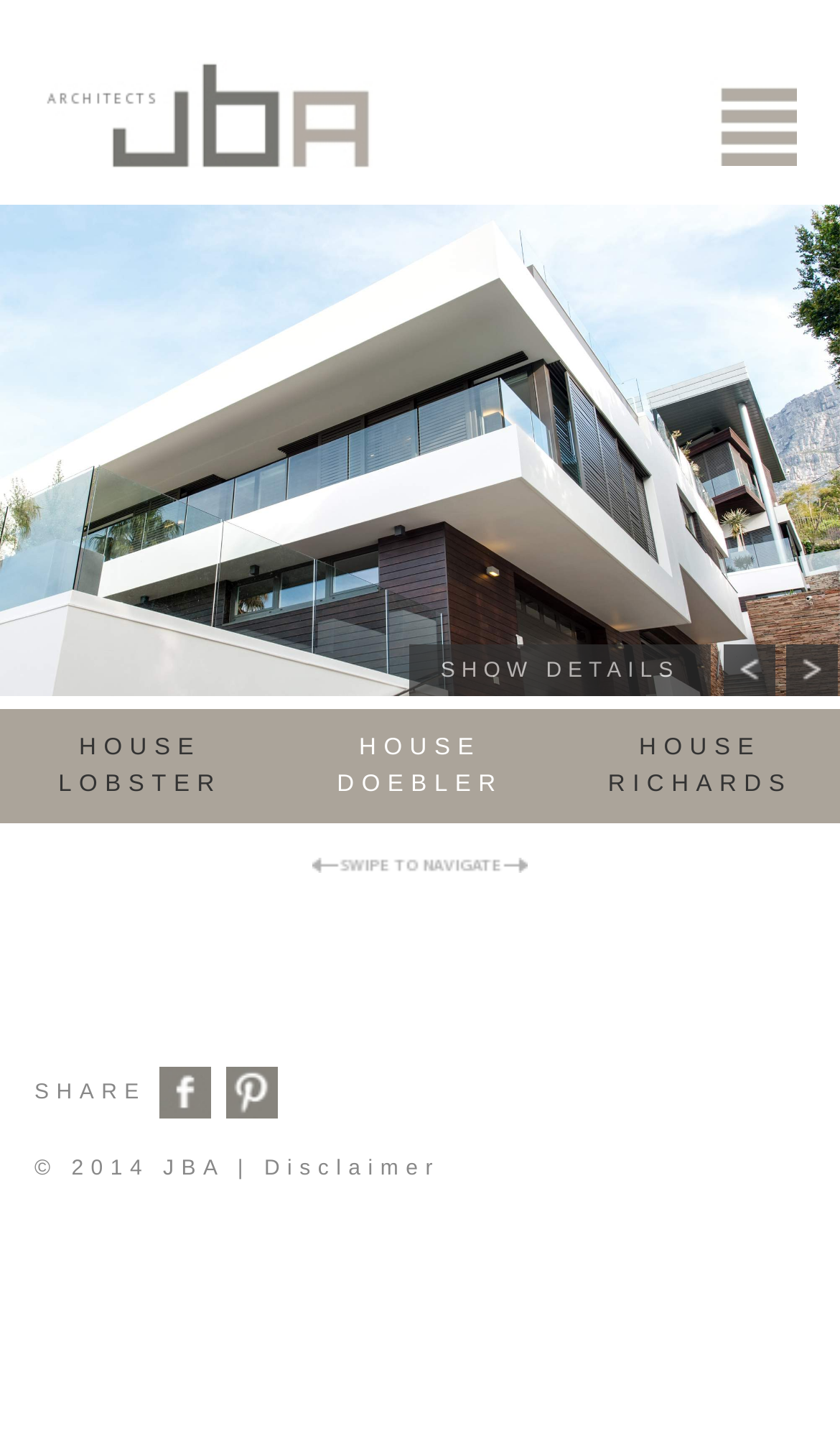What is the name of the architecture firm?
Look at the screenshot and provide an in-depth answer.

The name of the architecture firm can be found in the top-left corner of the webpage, where it says 'JBA Architects' in a heading element.